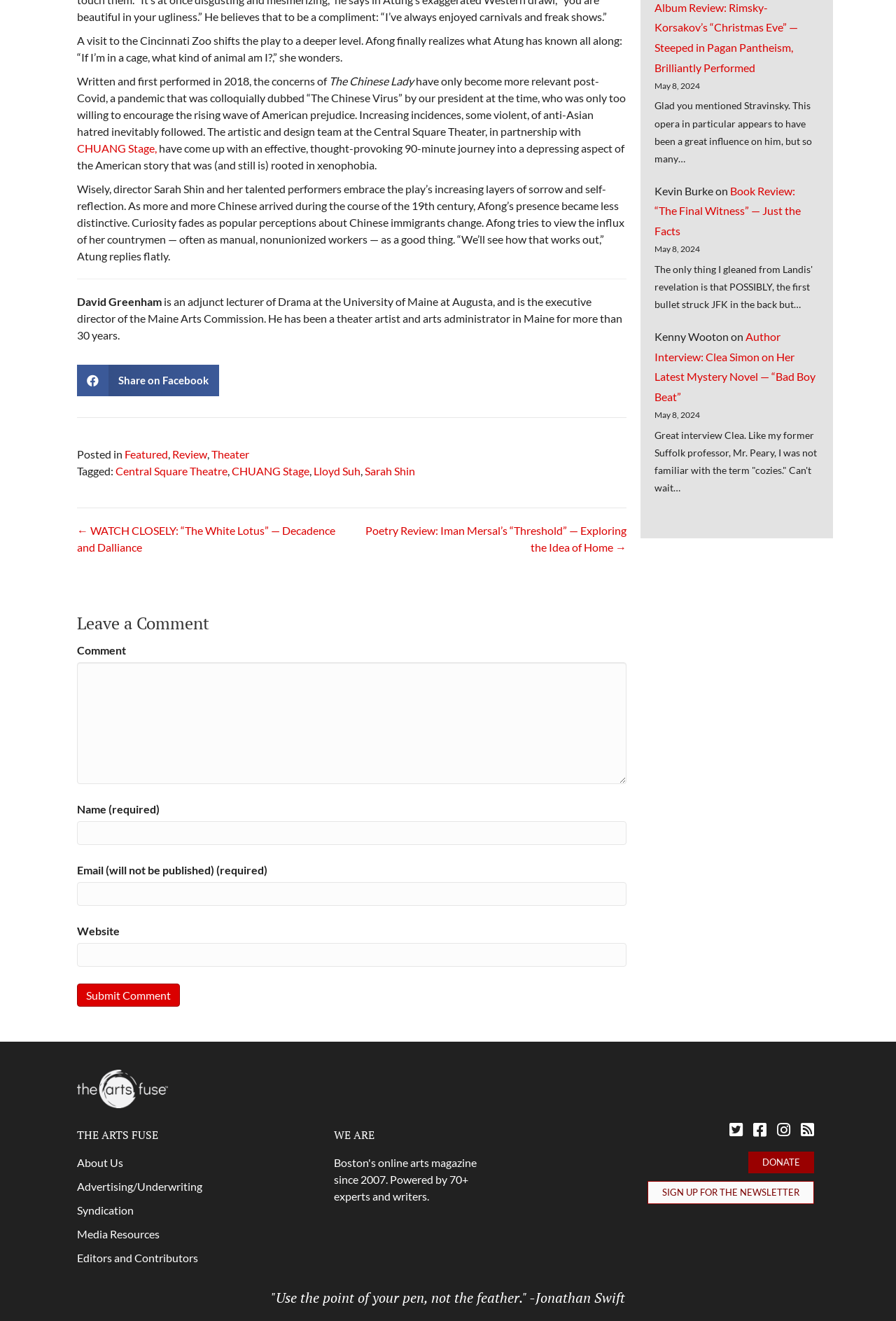Who is the author of the article?
Using the image provided, answer with just one word or phrase.

David Greenham